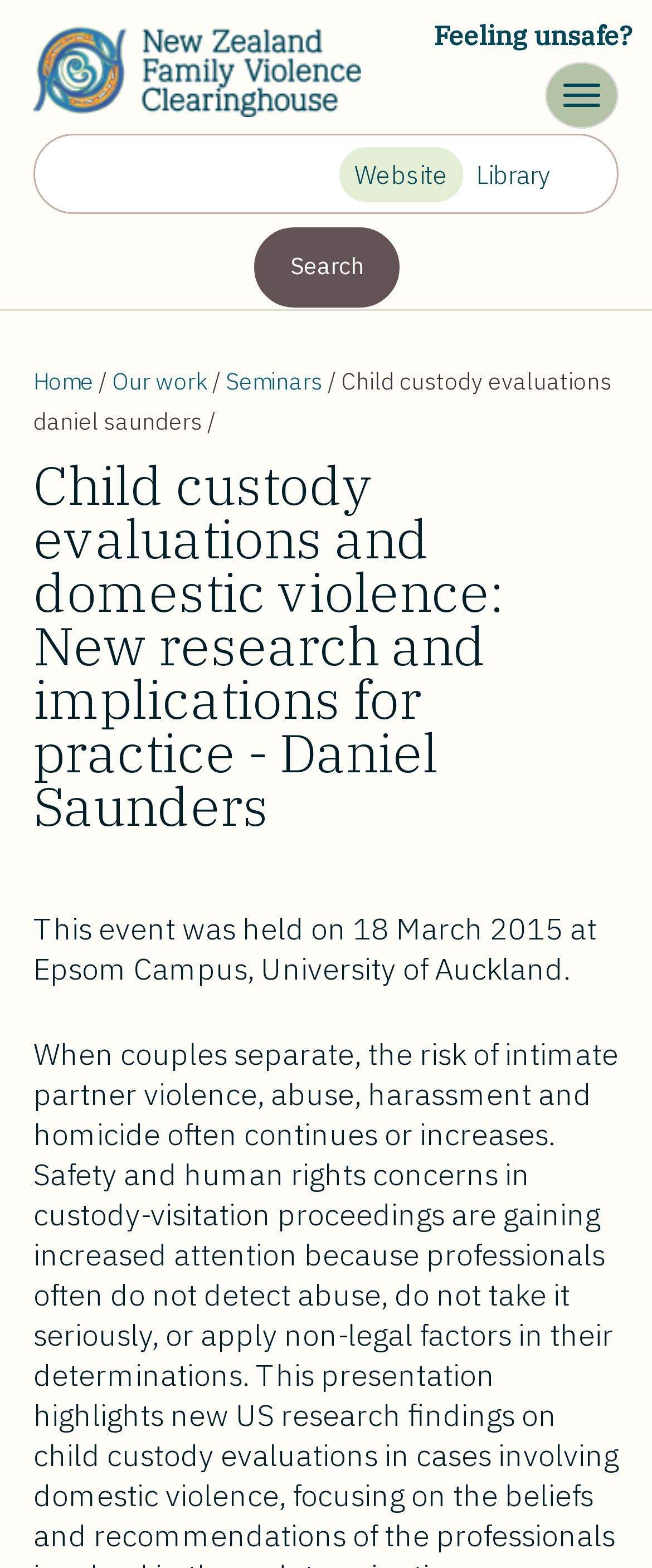What is the purpose of the radio buttons?
By examining the image, provide a one-word or phrase answer.

Selecting search scope